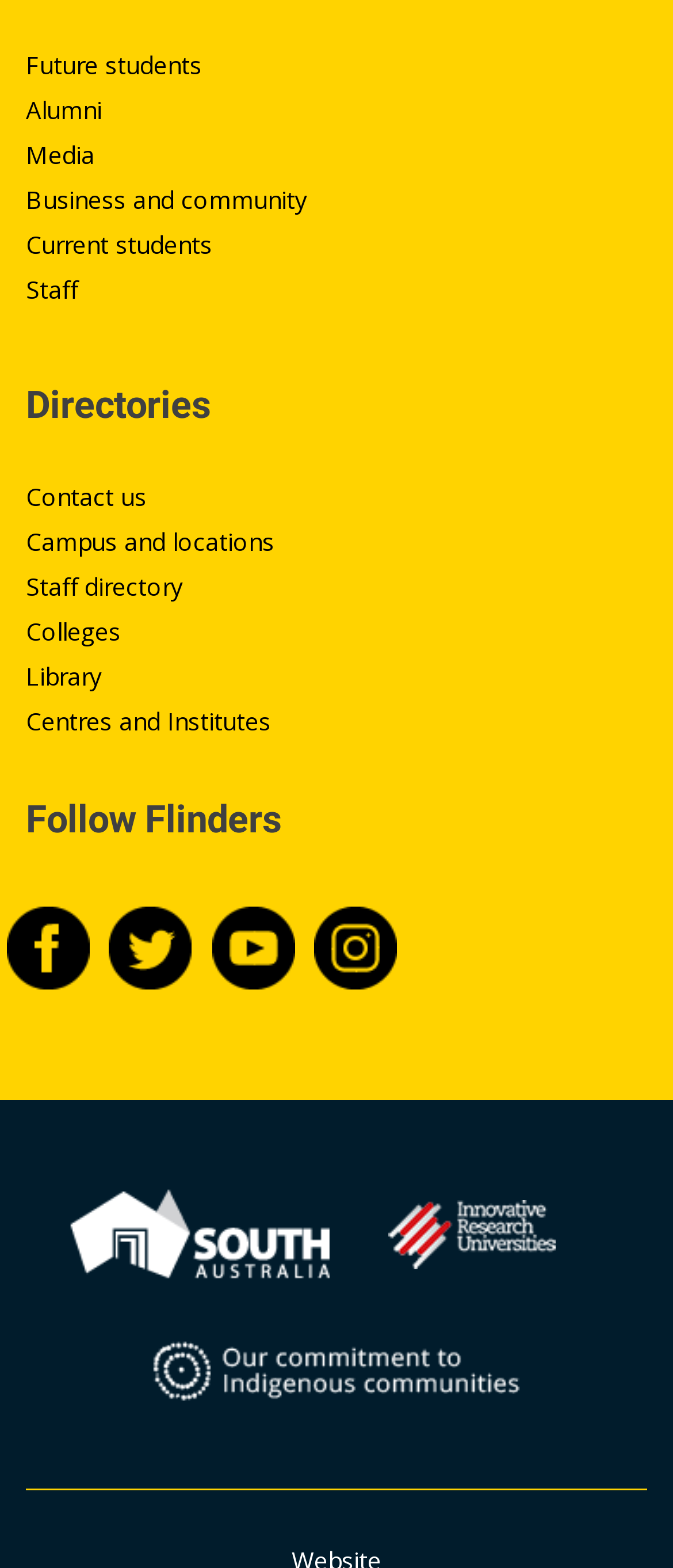Using the format (top-left x, top-left y, bottom-right x, bottom-right y), provide the bounding box coordinates for the described UI element. All values should be floating point numbers between 0 and 1: Campus and locations

[0.038, 0.335, 0.408, 0.356]